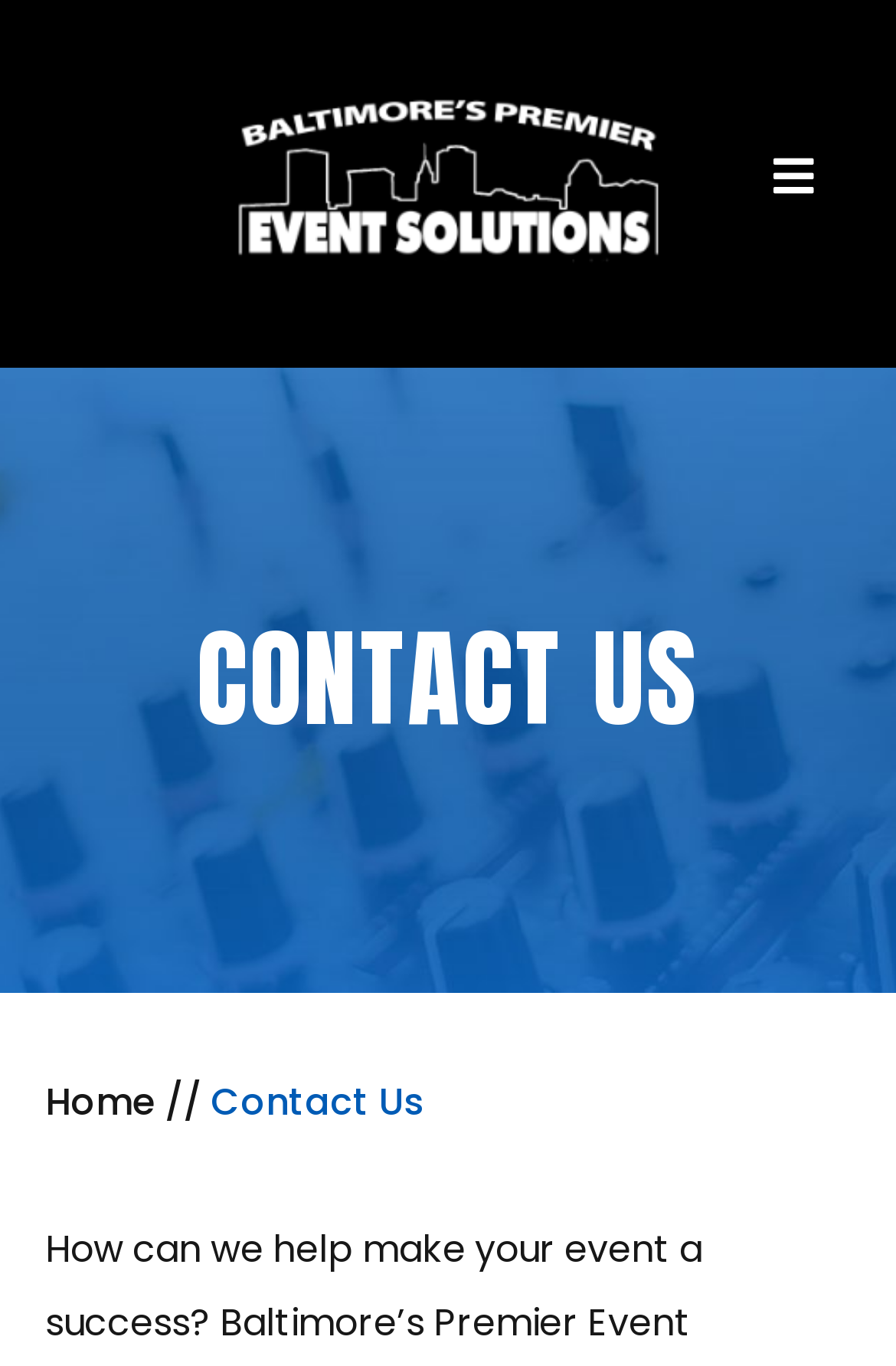Please answer the following question using a single word or phrase: What is the icon present at the top-right corner of the webpage?

Envelope